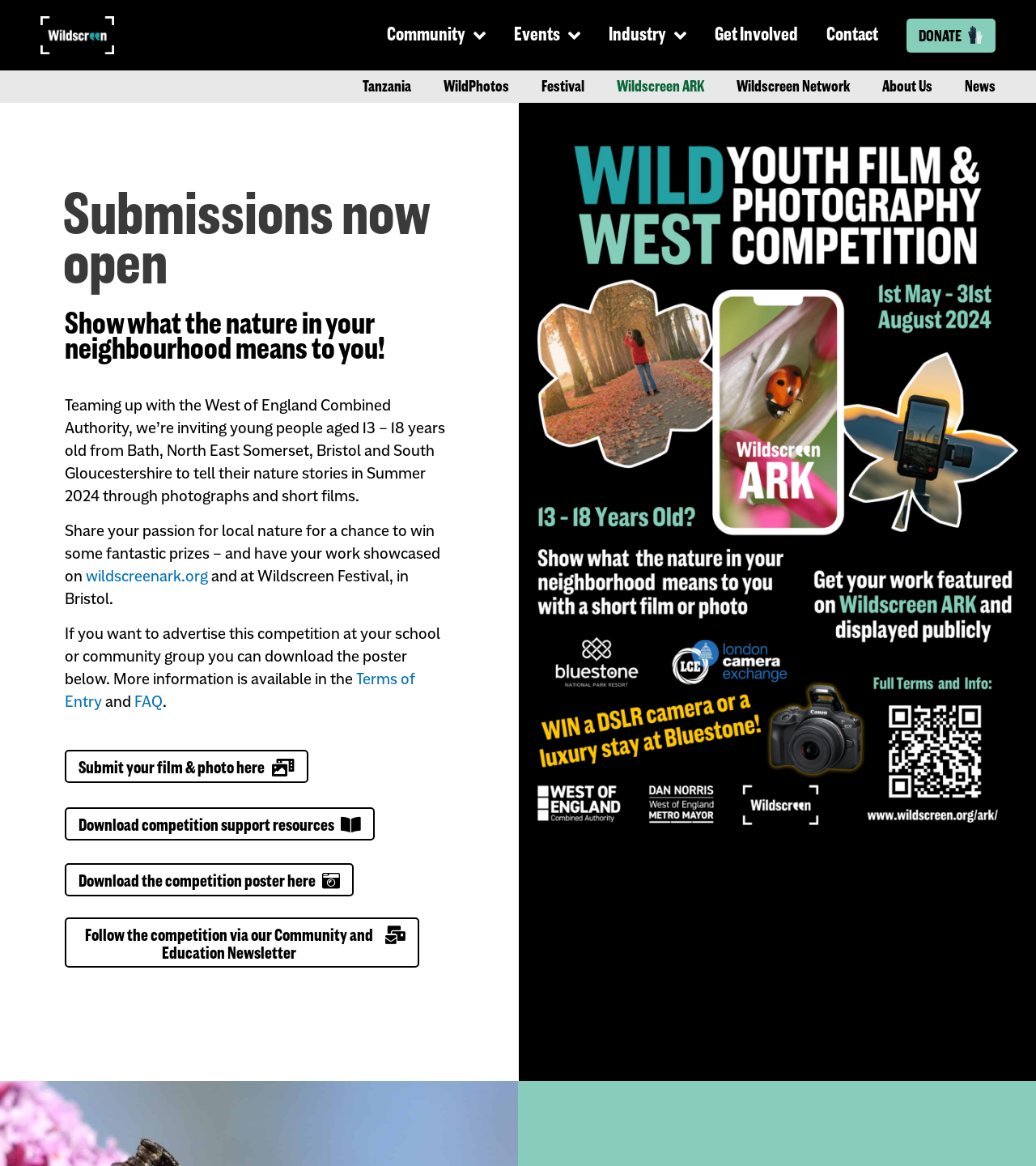Using the provided description: "Wildscreen Network", find the bounding box coordinates of the corresponding UI element. The output should be four float numbers between 0 and 1, in the format [left, top, right, bottom].

[0.695, 0.059, 0.836, 0.09]